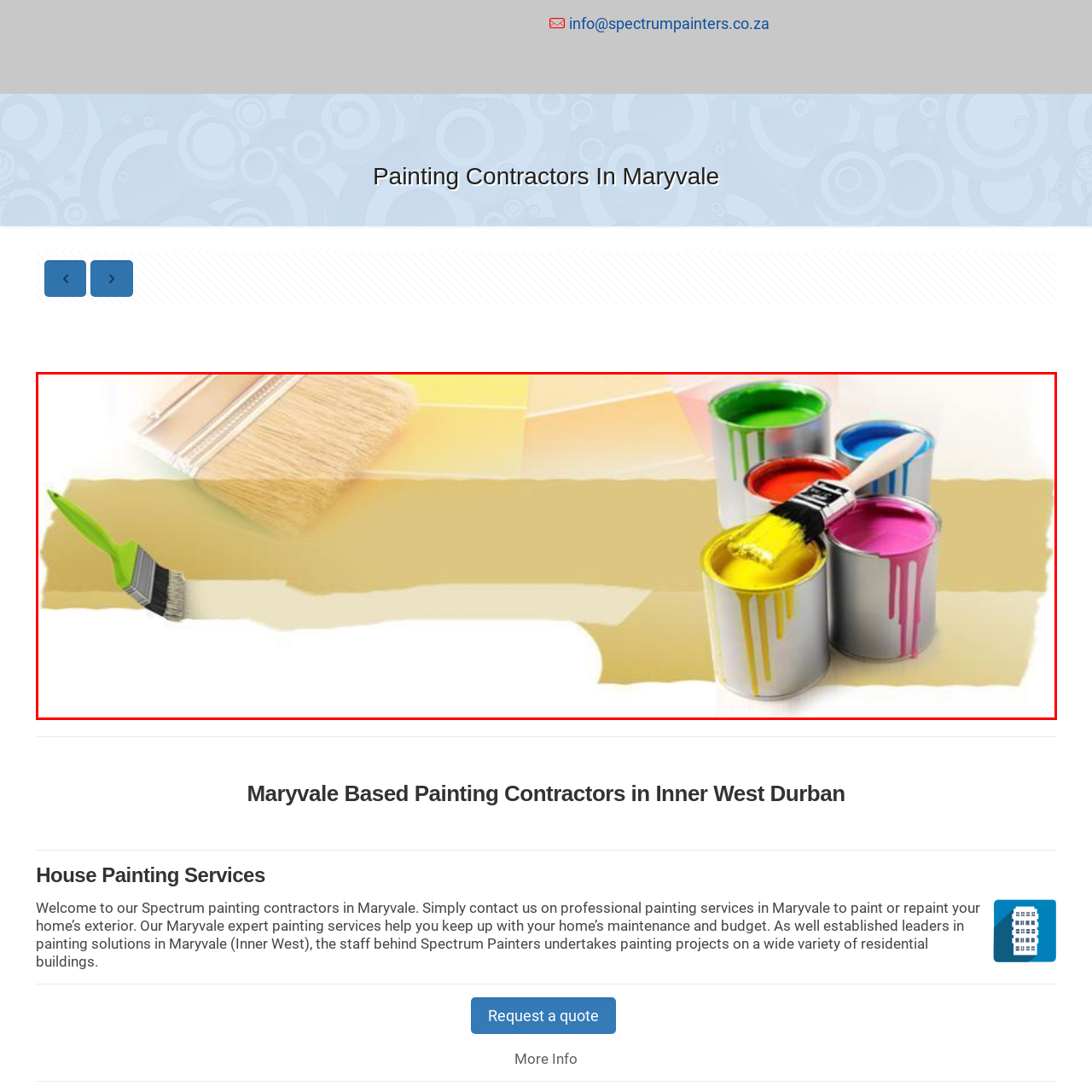What is the name of the painting service?
Examine the content inside the red bounding box in the image and provide a thorough answer to the question based on that visual information.

The caption states that the image is highlighting the 'professional painting expertise offered by Spectrum Painters in the region', indicating that Spectrum Painters is the name of the painting service.